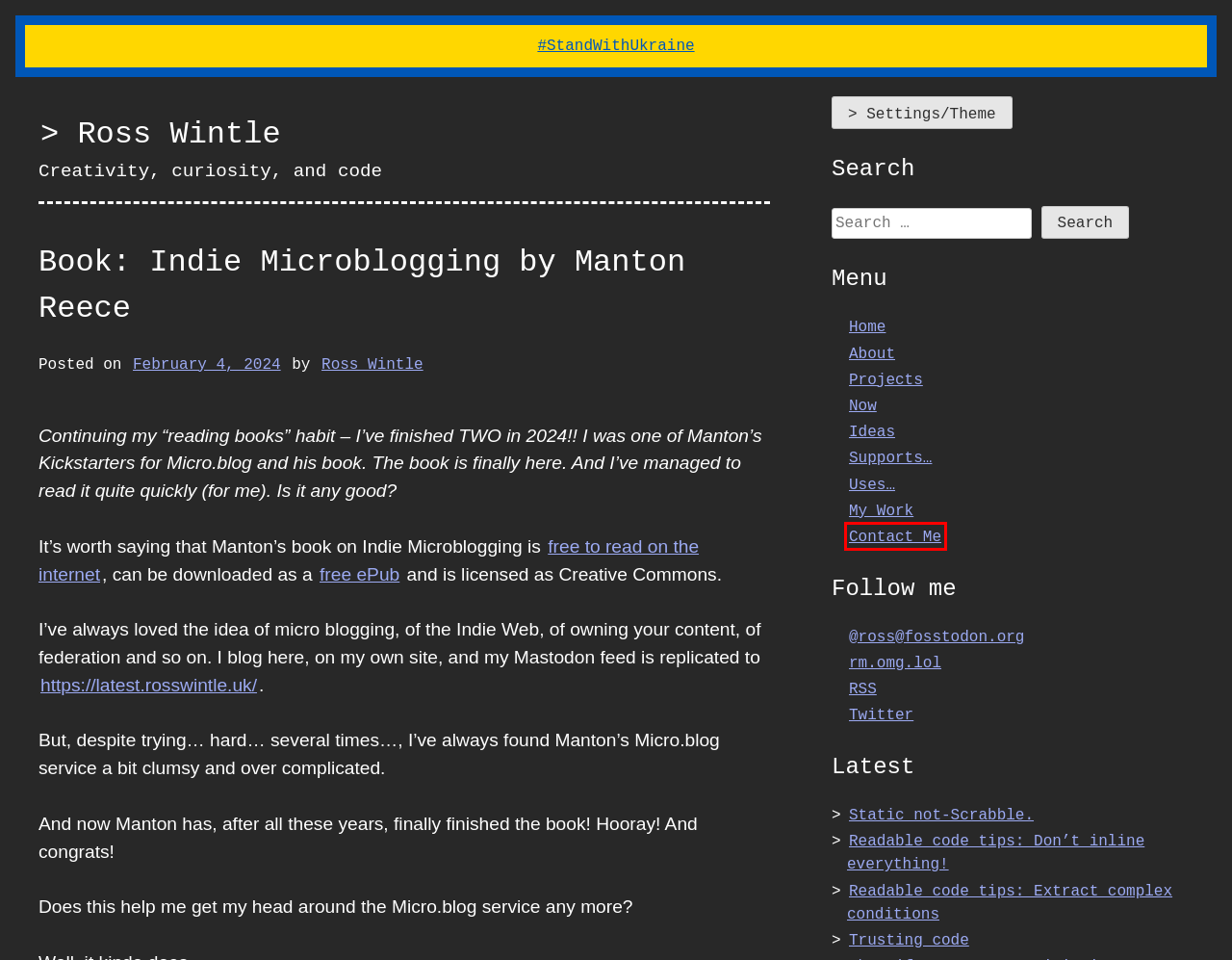Review the webpage screenshot and focus on the UI element within the red bounding box. Select the best-matching webpage description for the new webpage that follows after clicking the highlighted element. Here are the candidates:
A. Static not-Scrabble. - Ross Wintle
B. Ross Wintle, Author at Ross Wintle
C. Readable code tips: Extract complex conditions - Ross Wintle
D. Readable code tips: Don't inline everything! - Ross Wintle
E. Ross Wintle - Freelance technology, code and consultancy - Ross Wintle
F. About - Ross Wintle
G. Ross Wintle
H. Contact Me - Ross Wintle

H